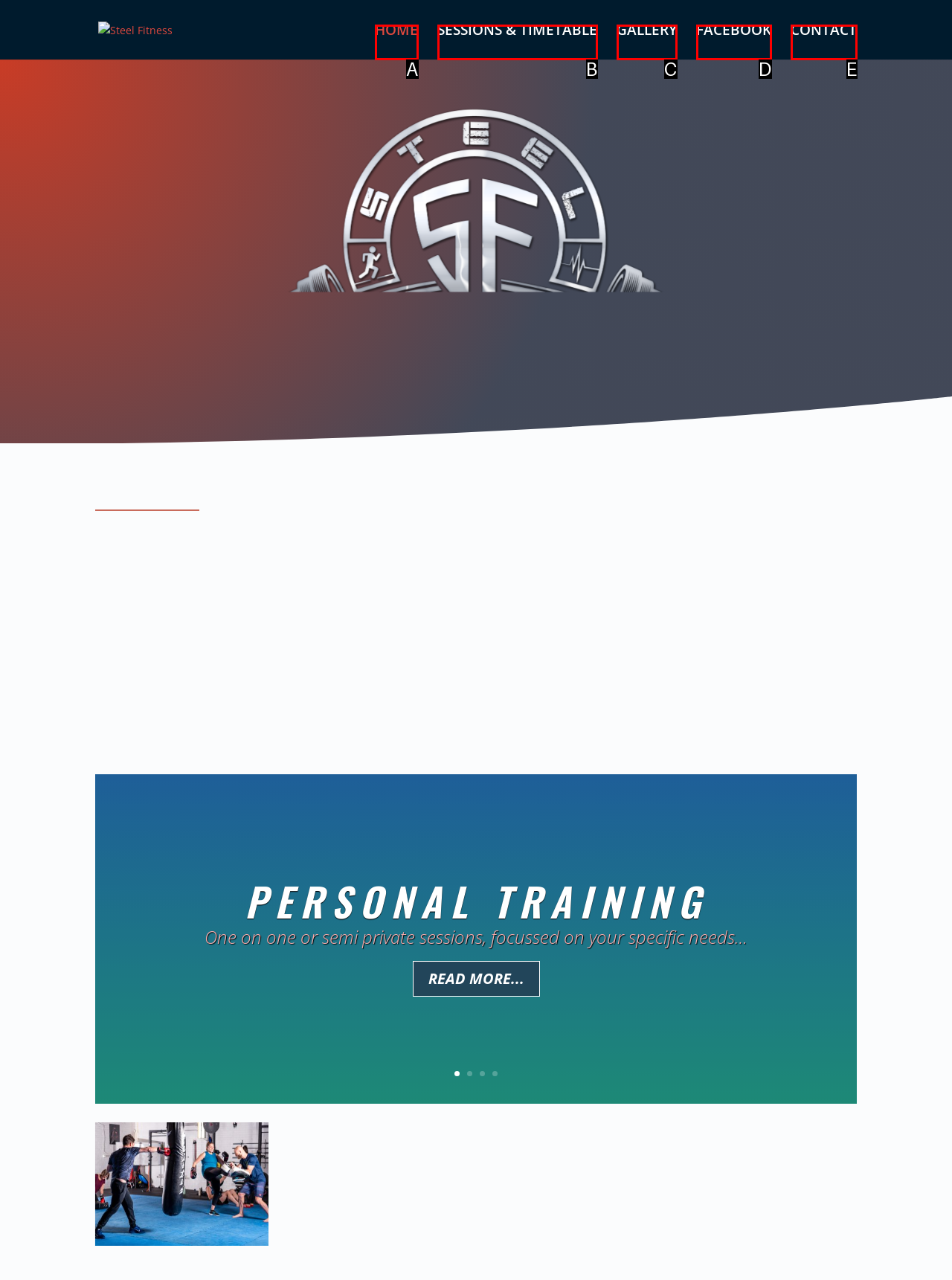Given the element description: SESSIONS & TIMETABLE, choose the HTML element that aligns with it. Indicate your choice with the corresponding letter.

B